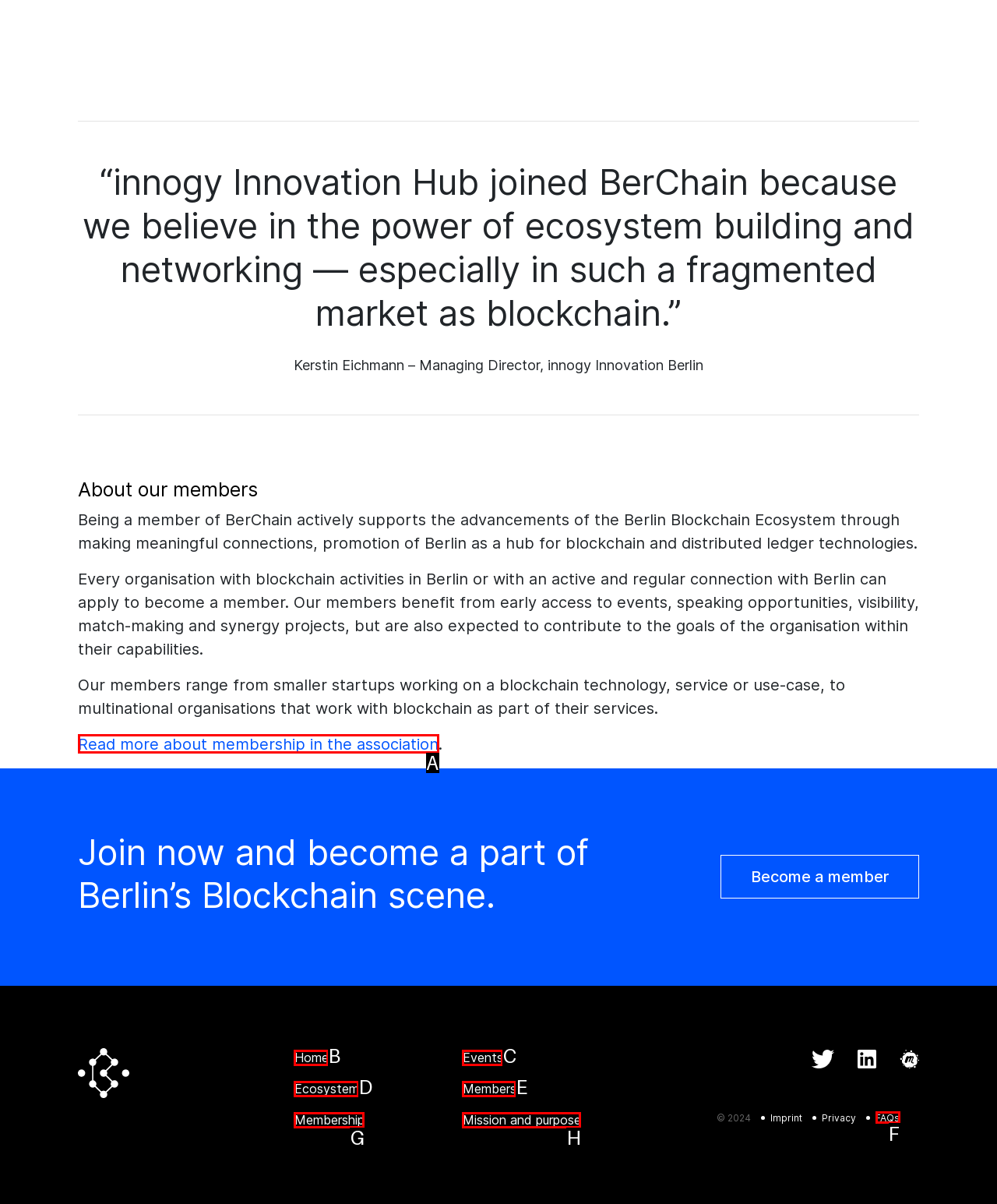Tell me which option best matches this description: Mission and purpose
Answer with the letter of the matching option directly from the given choices.

H